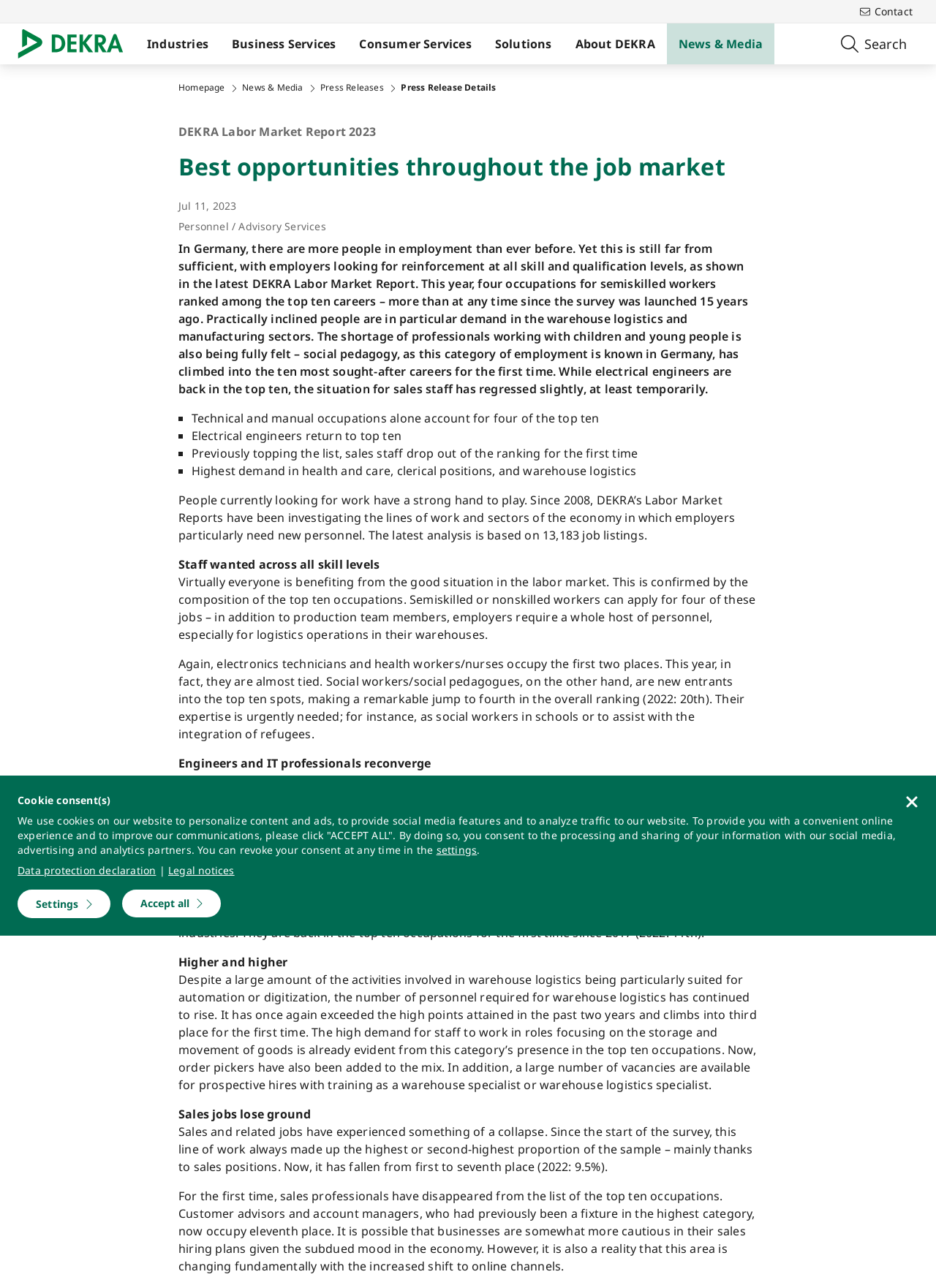What is the ranking of IT careers in the job openings surveyed?
Provide a thorough and detailed answer to the question.

The ranking of IT careers can be found in the paragraph that discusses the share of IT professionals in the job openings surveyed. According to the text, IT careers have again decreased as a share of the total sample, now ranking fifth out of the 28 lines of work.